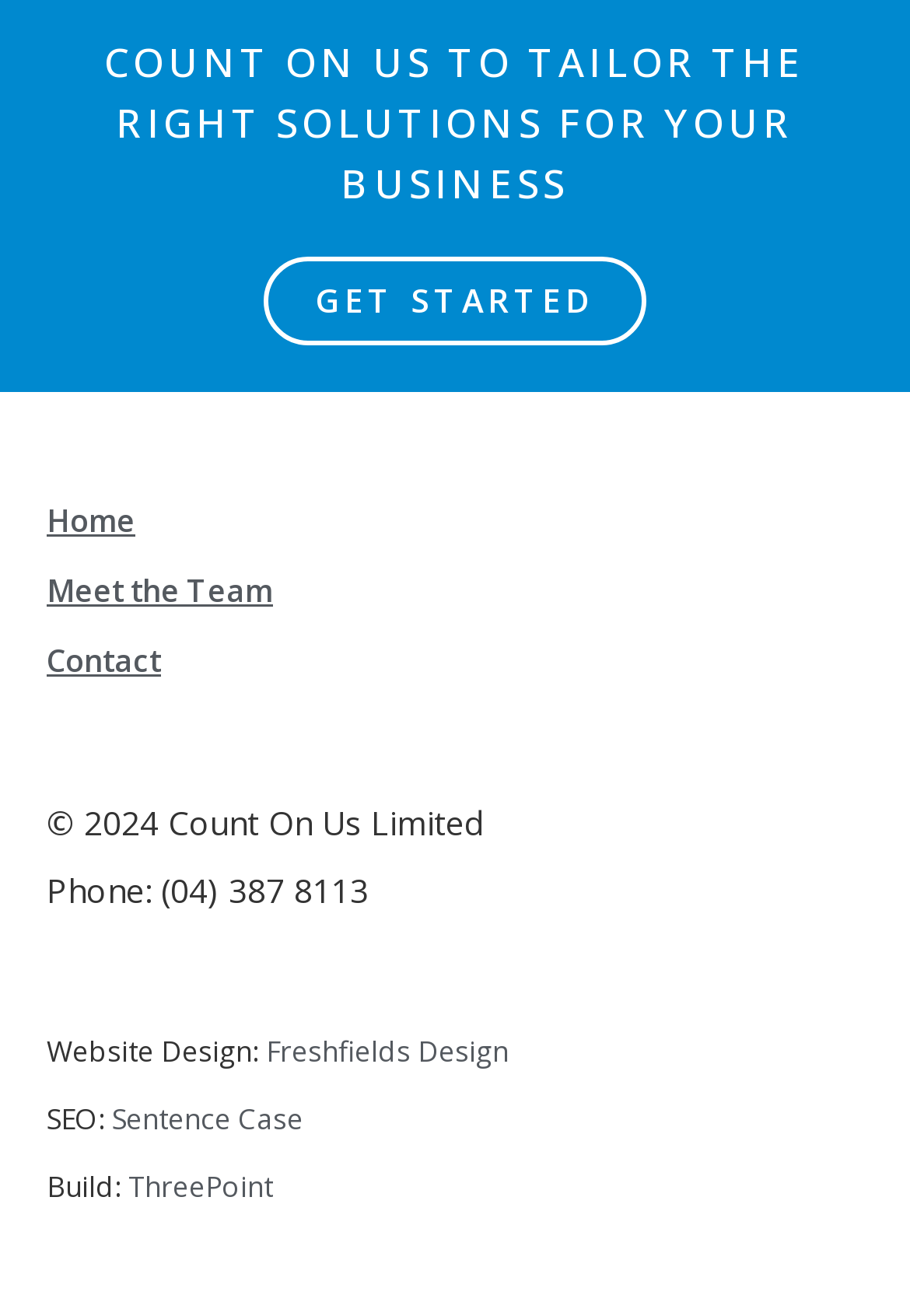What is the copyright year of the website?
Look at the image and answer the question using a single word or phrase.

2024